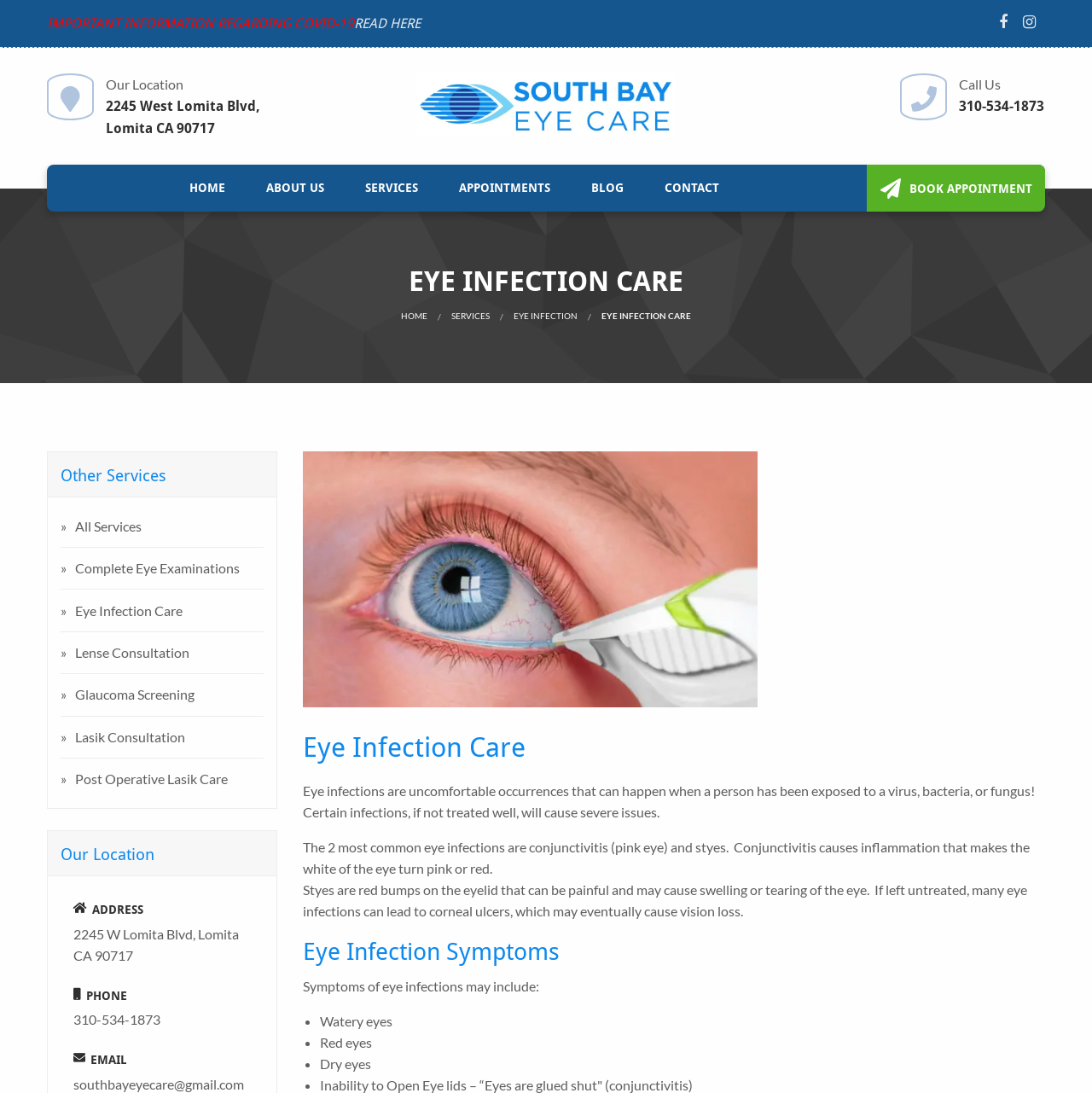What is the address of South Bay Eye Care?
Using the image, respond with a single word or phrase.

2245 W Lomita Blvd, Lomita CA 90717